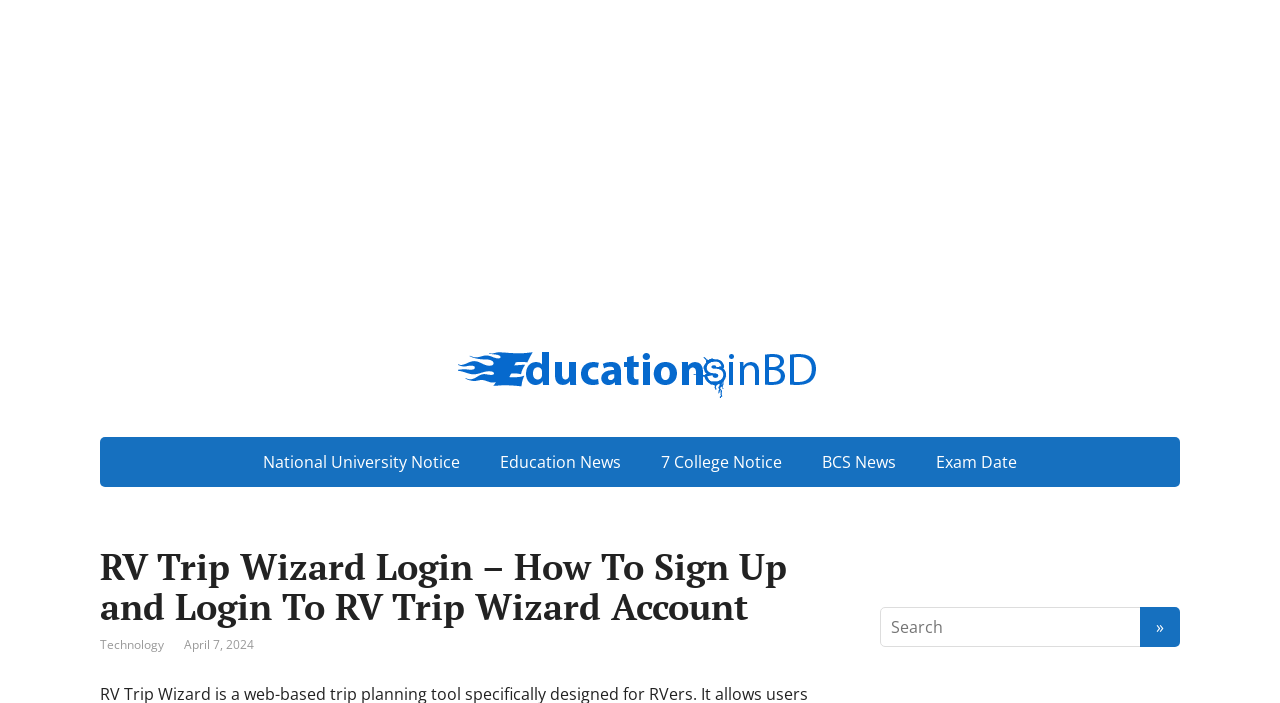Provide an in-depth caption for the webpage.

The webpage is about RV Trip Wizard, a web-based trip planning tool for RVers. At the top left, there is a link to the website "EducationsInBD" accompanied by an image of the same website. Below this, there are five links to different news categories: National University Notice, Education News, 7 College Notice, BCS News, and Exam Date.

The main content of the webpage is divided into two sections. On the left, there is a heading that reads "RV Trip Wizard Login – How To Sign Up and Login To RV Trip Wizard Account". Below this heading, there are links to "Technology" and a static text displaying the date "April 7, 2024". Further down, there is a paragraph describing RV Trip Wizard as a web-based trip planning tool that provides detailed information on campgrounds, RV parks, and points of interest along the route.

On the right side of the webpage, there is a search box with a button labeled "»" next to it. Below the search box, there are three list items with links to different news articles, including National University Honours 4th Year Viva & Practical Exam Date 2024, Walton Mobile Phone Customer Service Center Showroom List in BD, and TECNO Mobile Customer Care Service Center Showroom List in BD.